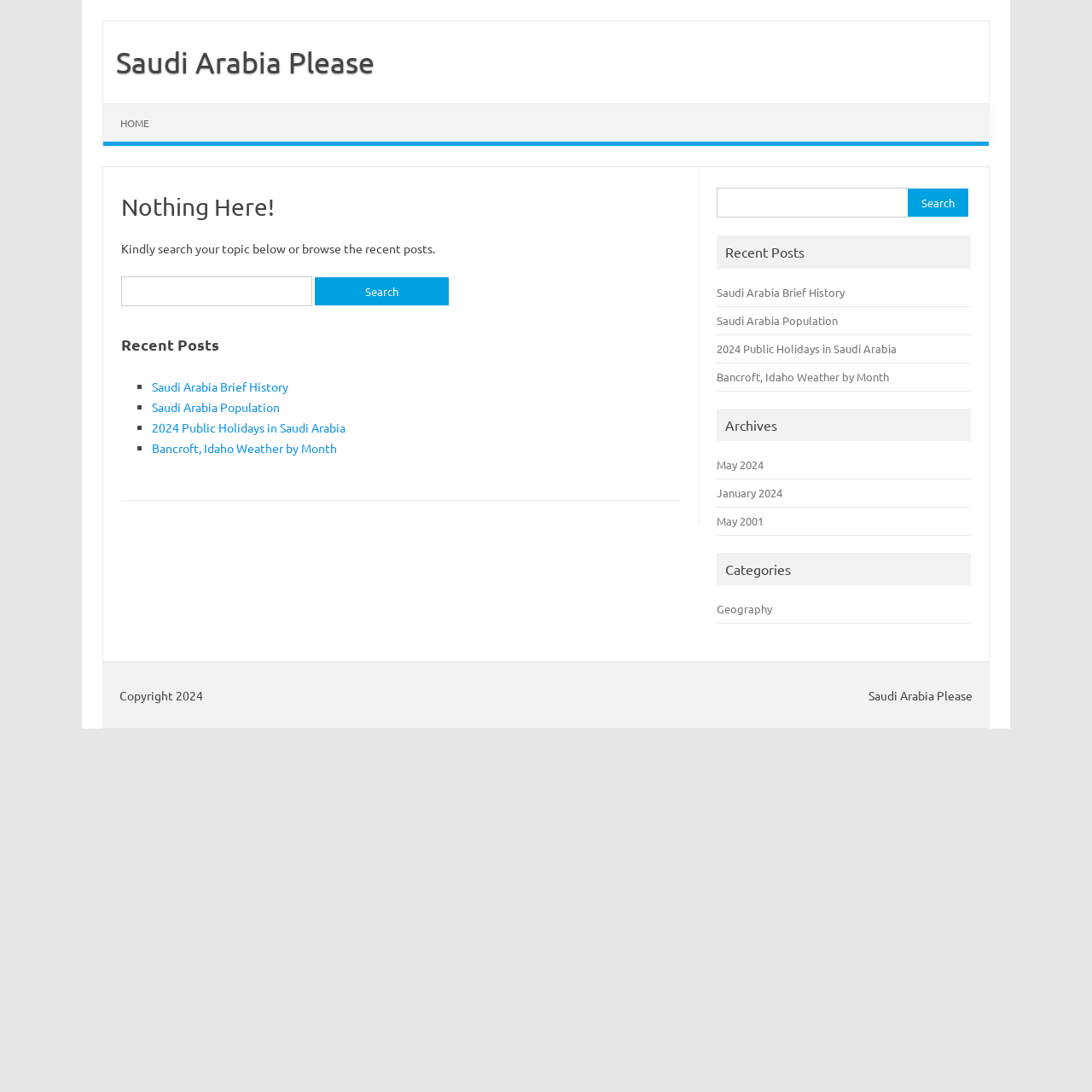Please identify the bounding box coordinates of the element's region that needs to be clicked to fulfill the following instruction: "View recent posts". The bounding box coordinates should consist of four float numbers between 0 and 1, i.e., [left, top, right, bottom].

[0.111, 0.304, 0.623, 0.327]